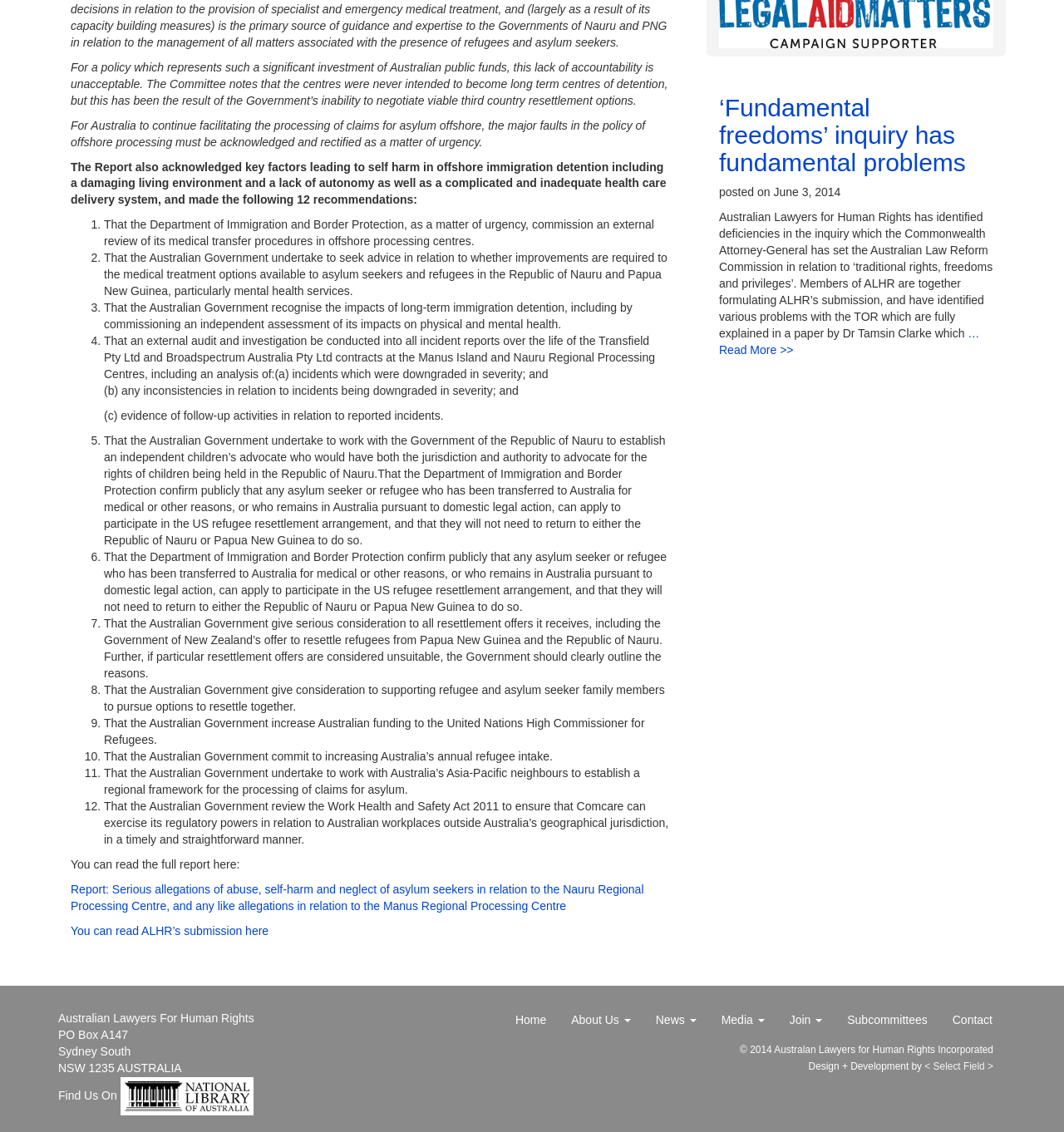Identify the bounding box coordinates for the region to click in order to carry out this instruction: "Read the full report". Provide the coordinates using four float numbers between 0 and 1, formatted as [left, top, right, bottom].

[0.066, 0.758, 0.225, 0.769]